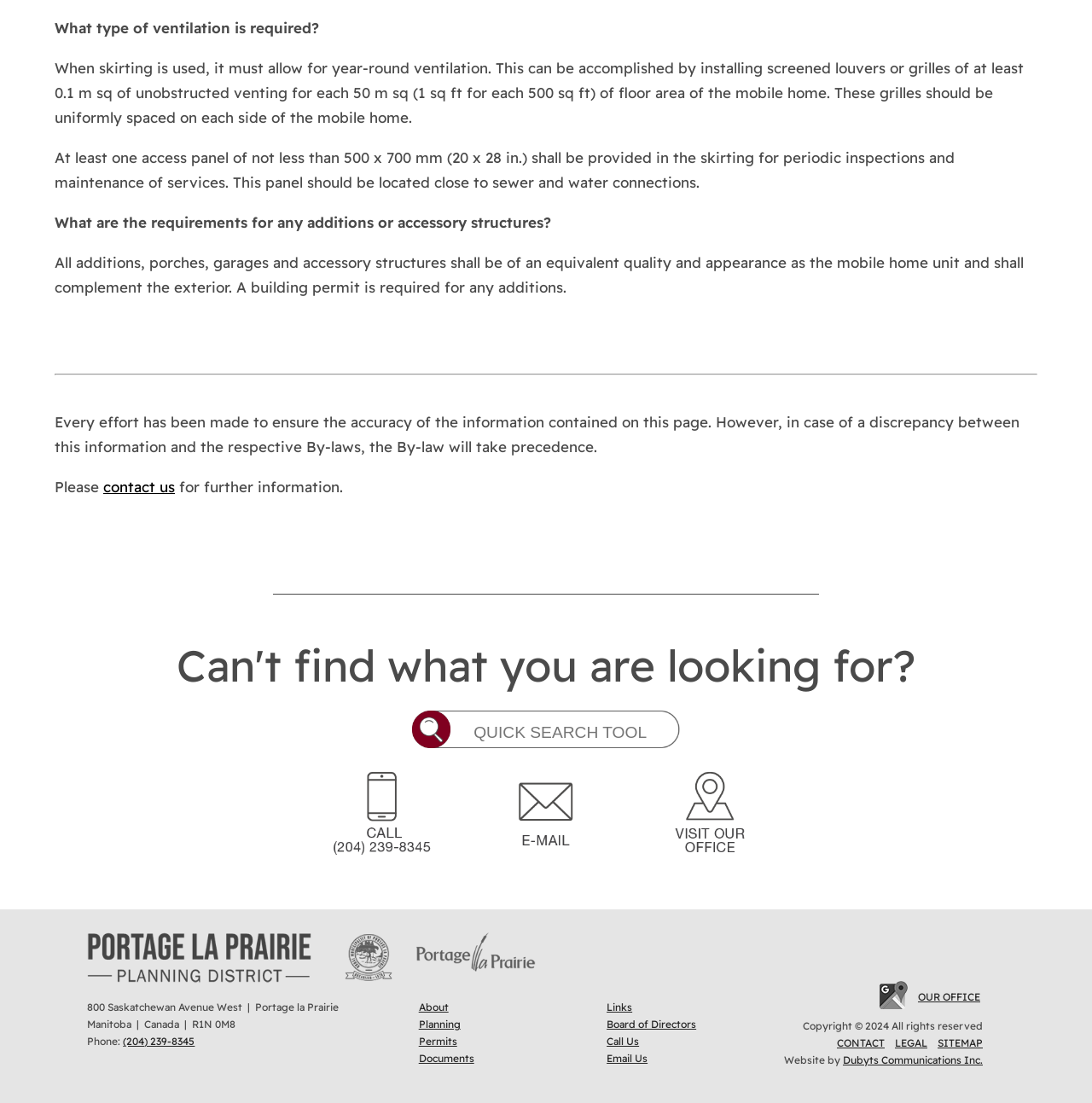What type of ventilation is required?
Please provide a single word or phrase as the answer based on the screenshot.

Year-round ventilation